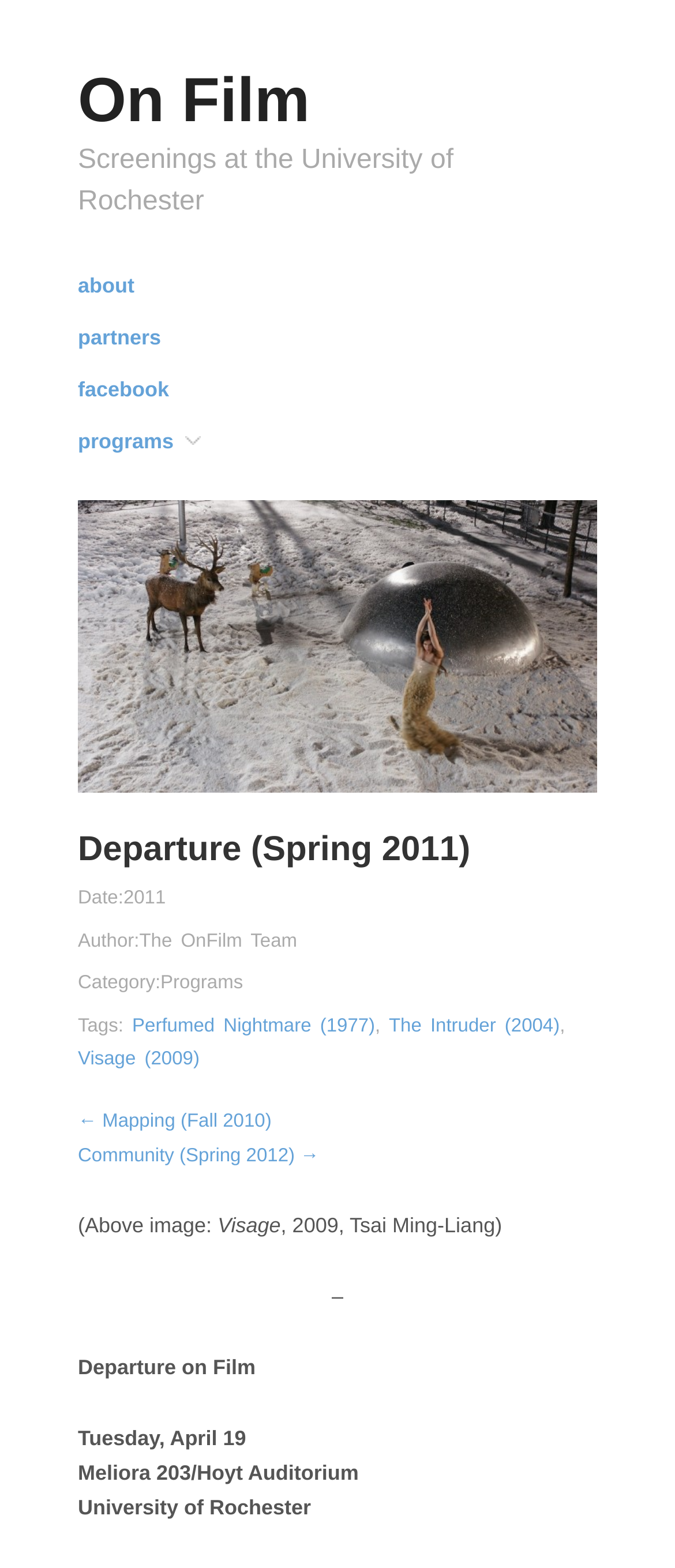Where is the screening taking place?
Deliver a detailed and extensive answer to the question.

The location of the screening can be found at the bottom of the webpage, which is stated as 'Meliora 203/Hoyt Auditorium'.